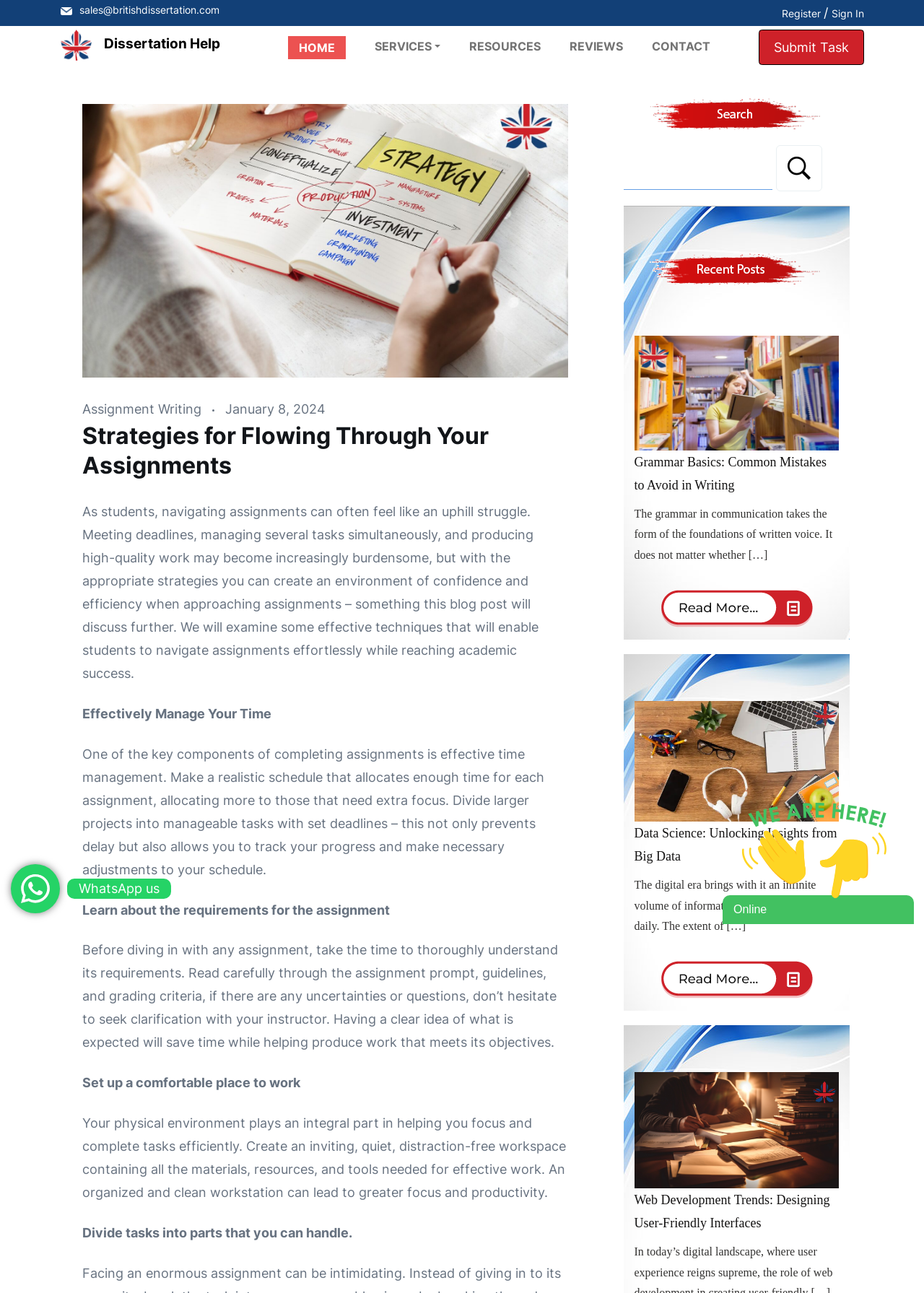Determine the bounding box coordinates for the clickable element to execute this instruction: "Search for a keyword". Provide the coordinates as four float numbers between 0 and 1, i.e., [left, top, right, bottom].

[0.675, 0.112, 0.919, 0.148]